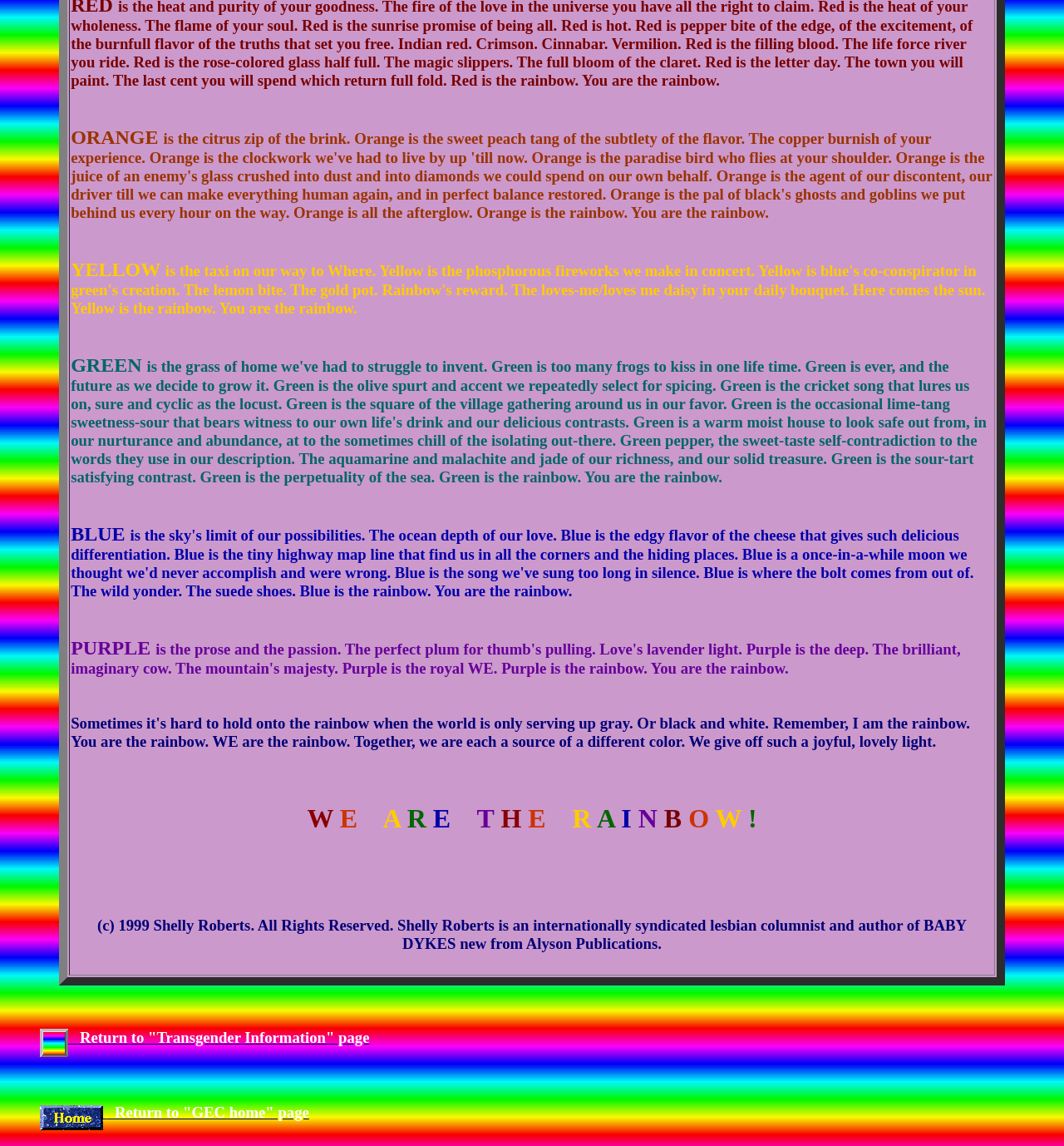From the element description: "Return to "GEC home" page", extract the bounding box coordinates of the UI element. The coordinates should be expressed as four float numbers between 0 and 1, in the order [left, top, right, bottom].

[0.038, 0.963, 0.29, 0.978]